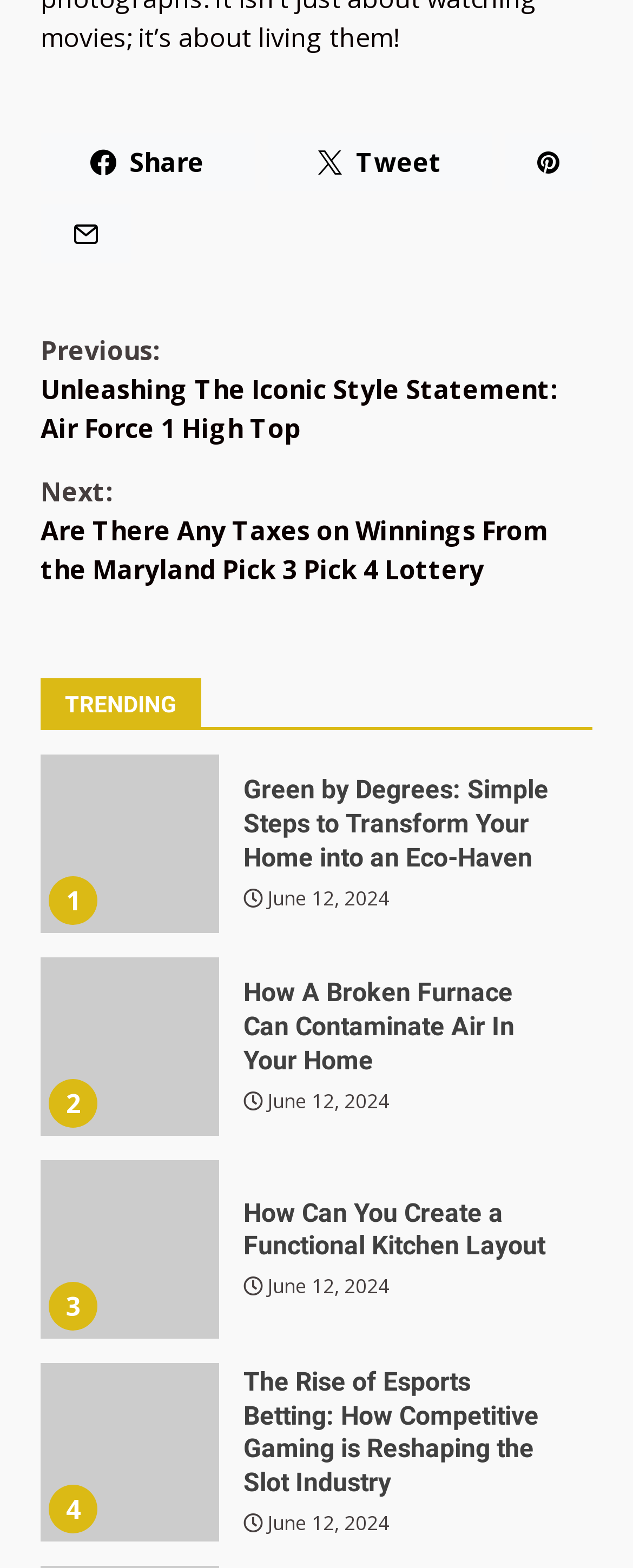Determine the bounding box coordinates for the HTML element mentioned in the following description: "Share 0". The coordinates should be a list of four floats ranging from 0 to 1, represented as [left, top, right, bottom].

[0.064, 0.13, 0.208, 0.168]